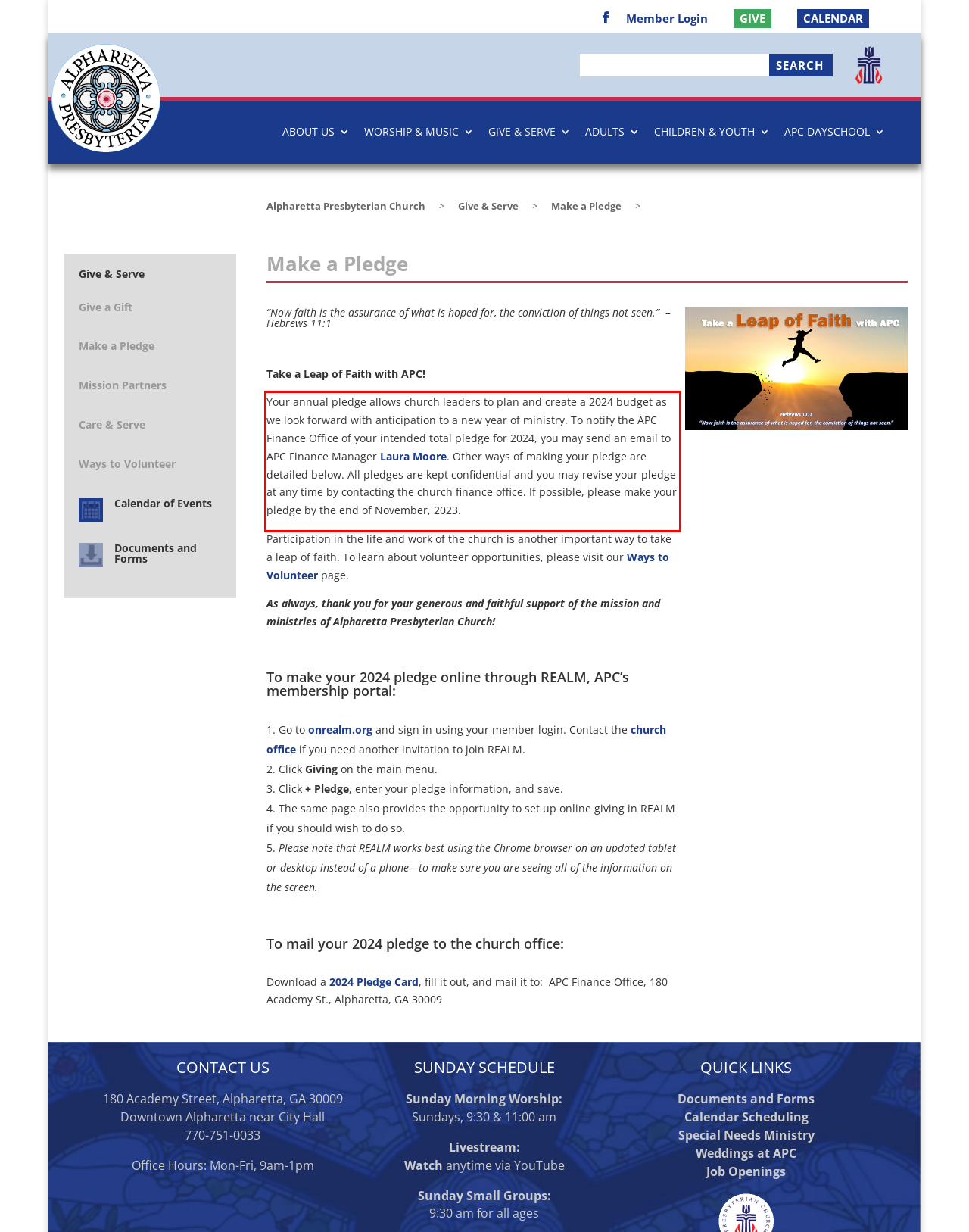Please perform OCR on the text within the red rectangle in the webpage screenshot and return the text content.

Your annual pledge allows church leaders to plan and create a 2024 budget as we look forward with anticipation to a new year of ministry. To notify the APC Finance Office of your intended total pledge for 2024, you may send an email to APC Finance Manager Laura Moore. Other ways of making your pledge are detailed below. All pledges are kept confidential and you may revise your pledge at any time by contacting the church finance office. If possible, please make your pledge by the end of November, 2023.